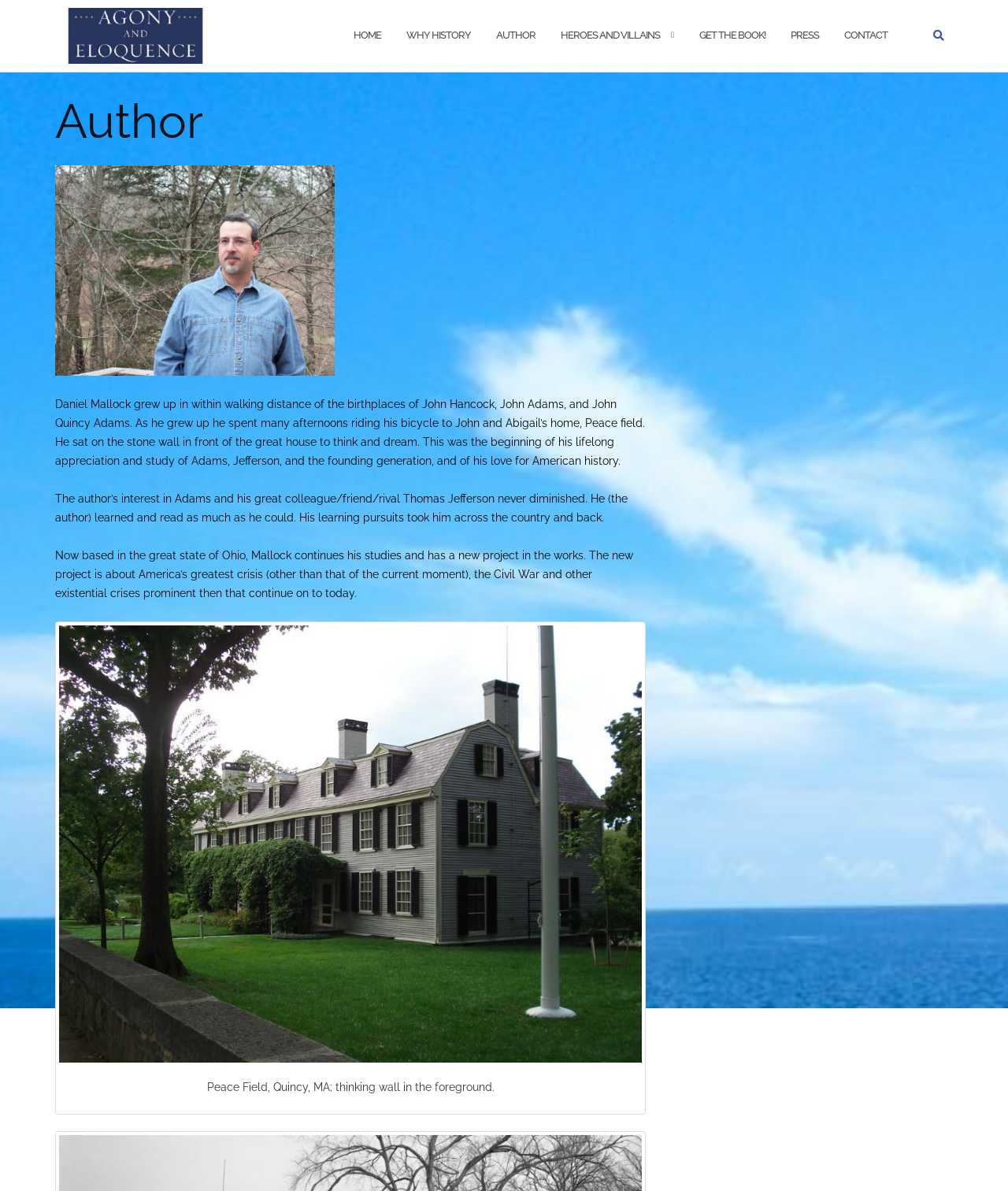From the details in the image, provide a thorough response to the question: What is the author's name?

The author's name is mentioned in the text as Daniel Mallock, who grew up near the birthplaces of John Hancock, John Adams, and John Quincy Adams.